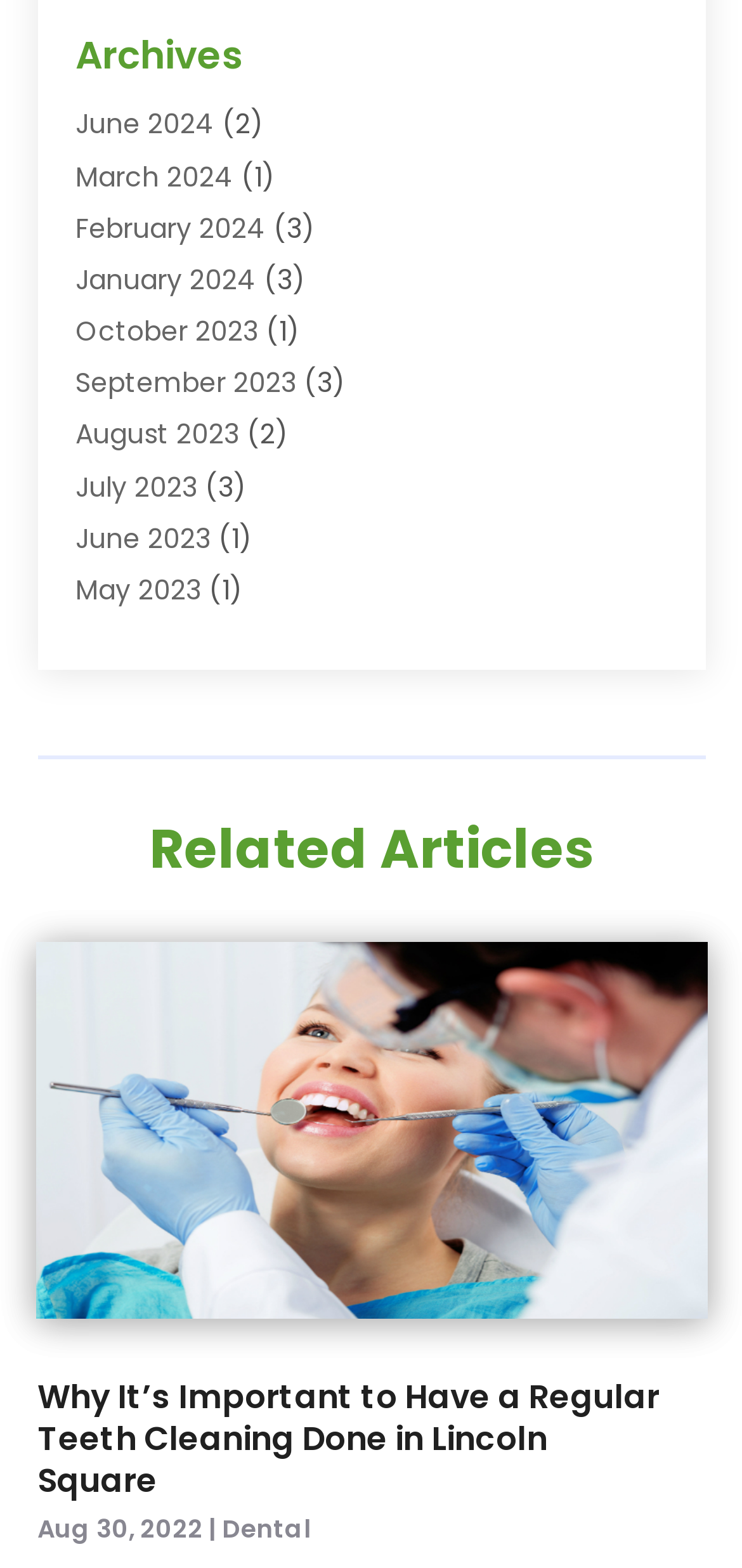Find the bounding box coordinates of the element I should click to carry out the following instruction: "Go to June 2024".

[0.101, 0.067, 0.288, 0.091]